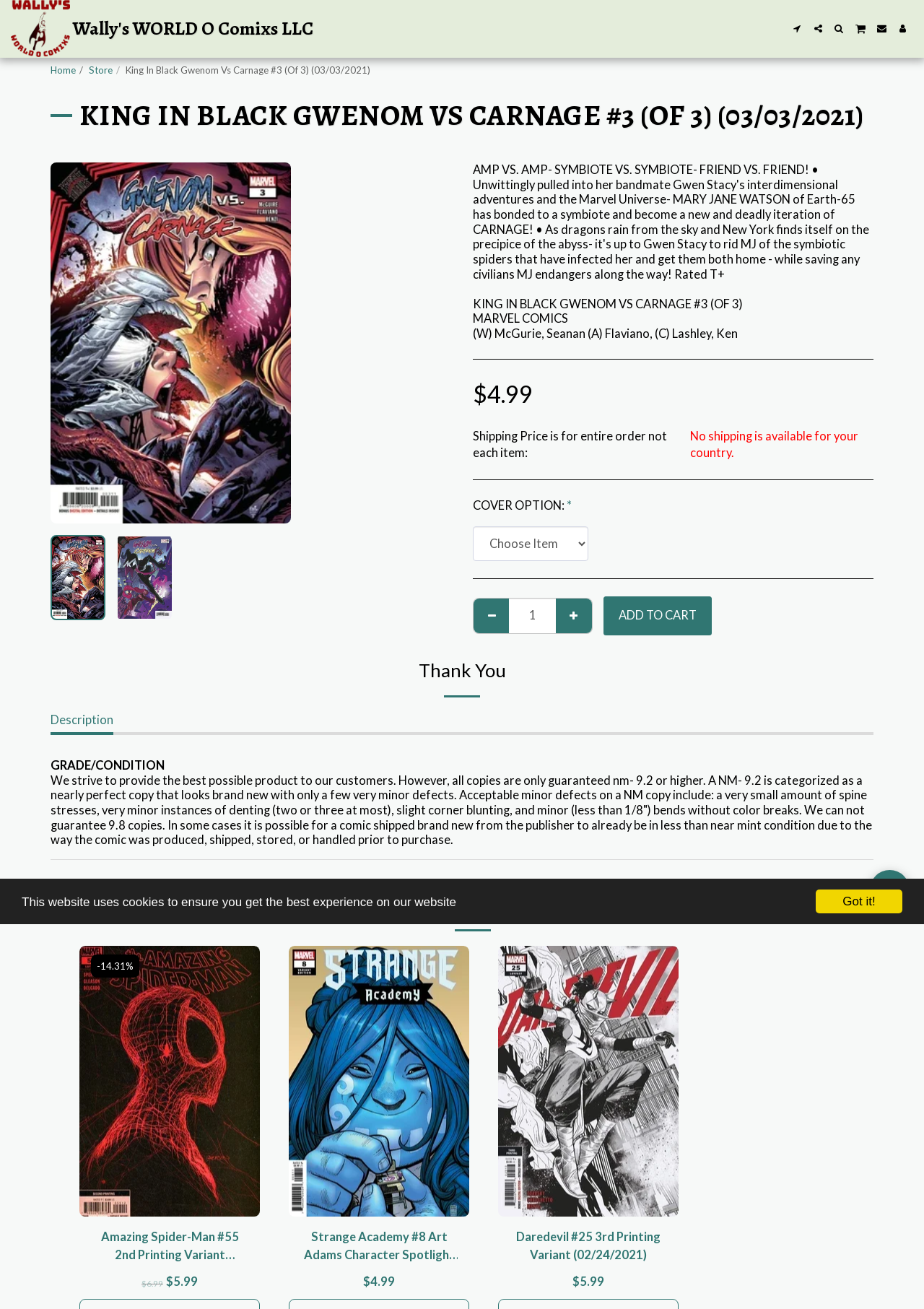Pinpoint the bounding box coordinates of the clickable area needed to execute the instruction: "Click the 'Add To Cart' button". The coordinates should be specified as four float numbers between 0 and 1, i.e., [left, top, right, bottom].

[0.653, 0.456, 0.77, 0.485]